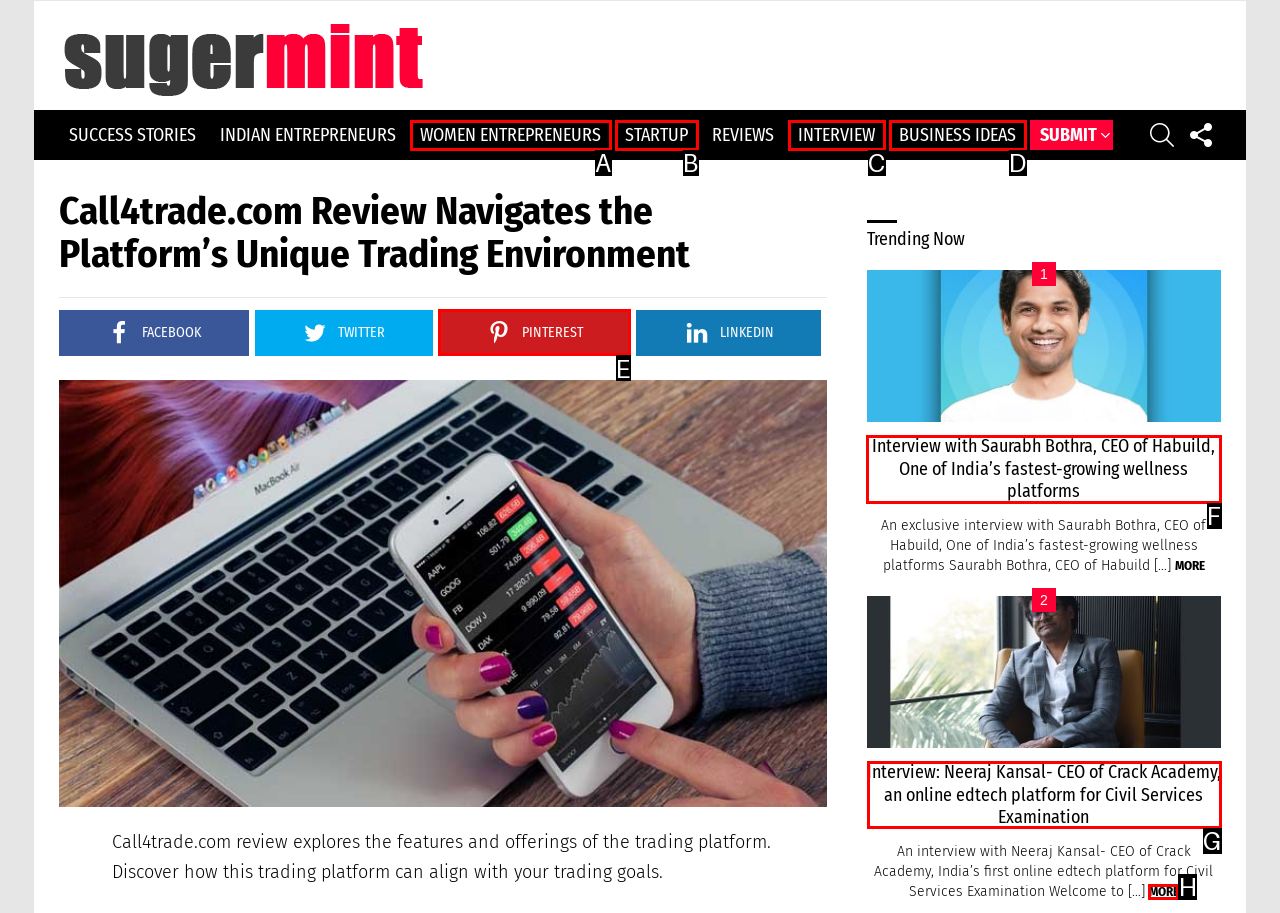Tell me which one HTML element I should click to complete the following instruction: Read the interview with Saurabh Bothra
Answer with the option's letter from the given choices directly.

F